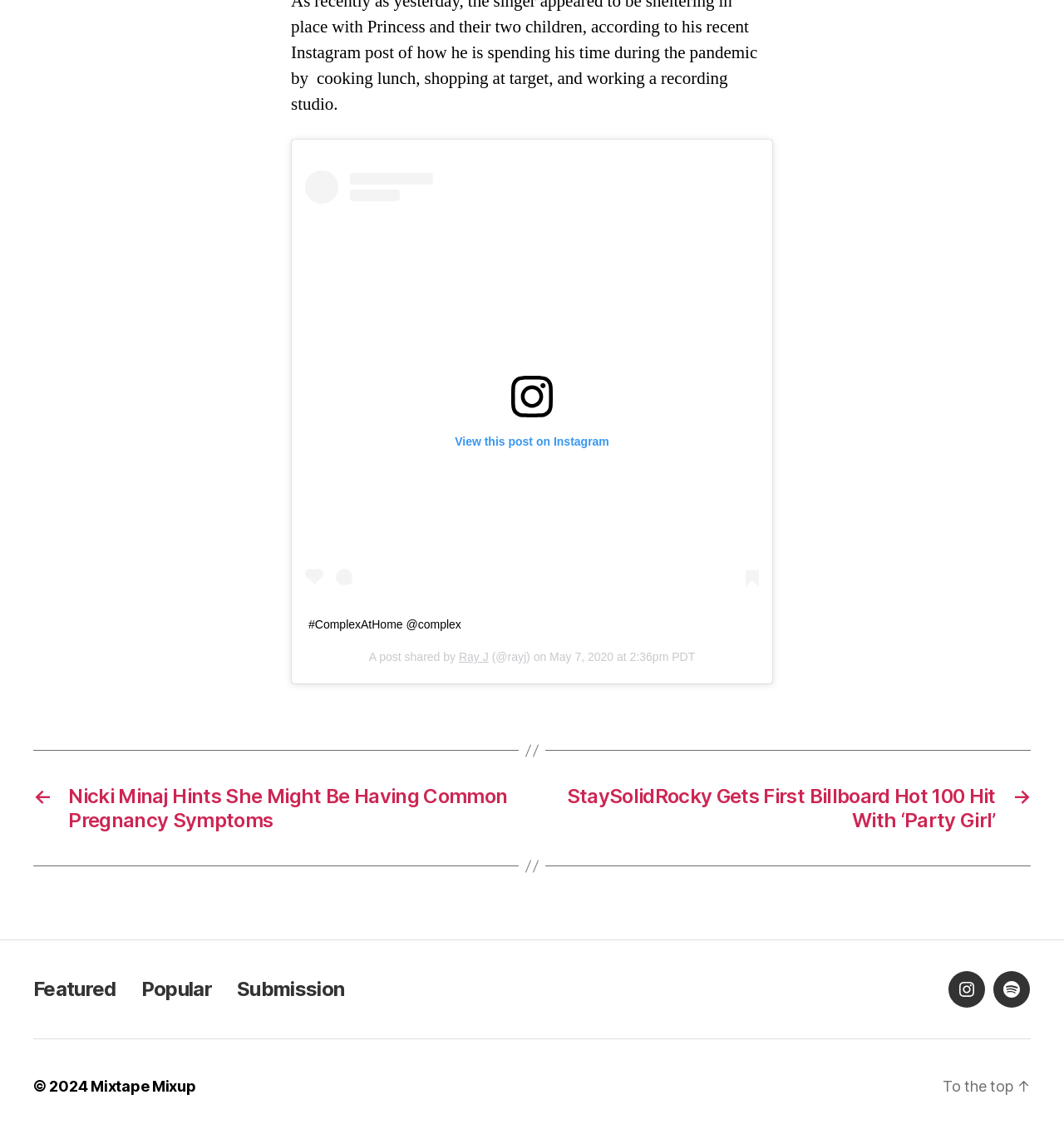Please provide the bounding box coordinates in the format (top-left x, top-left y, bottom-right x, bottom-right y). Remember, all values are floating point numbers between 0 and 1. What is the bounding box coordinate of the region described as: Mixtape Mixup

[0.085, 0.959, 0.184, 0.974]